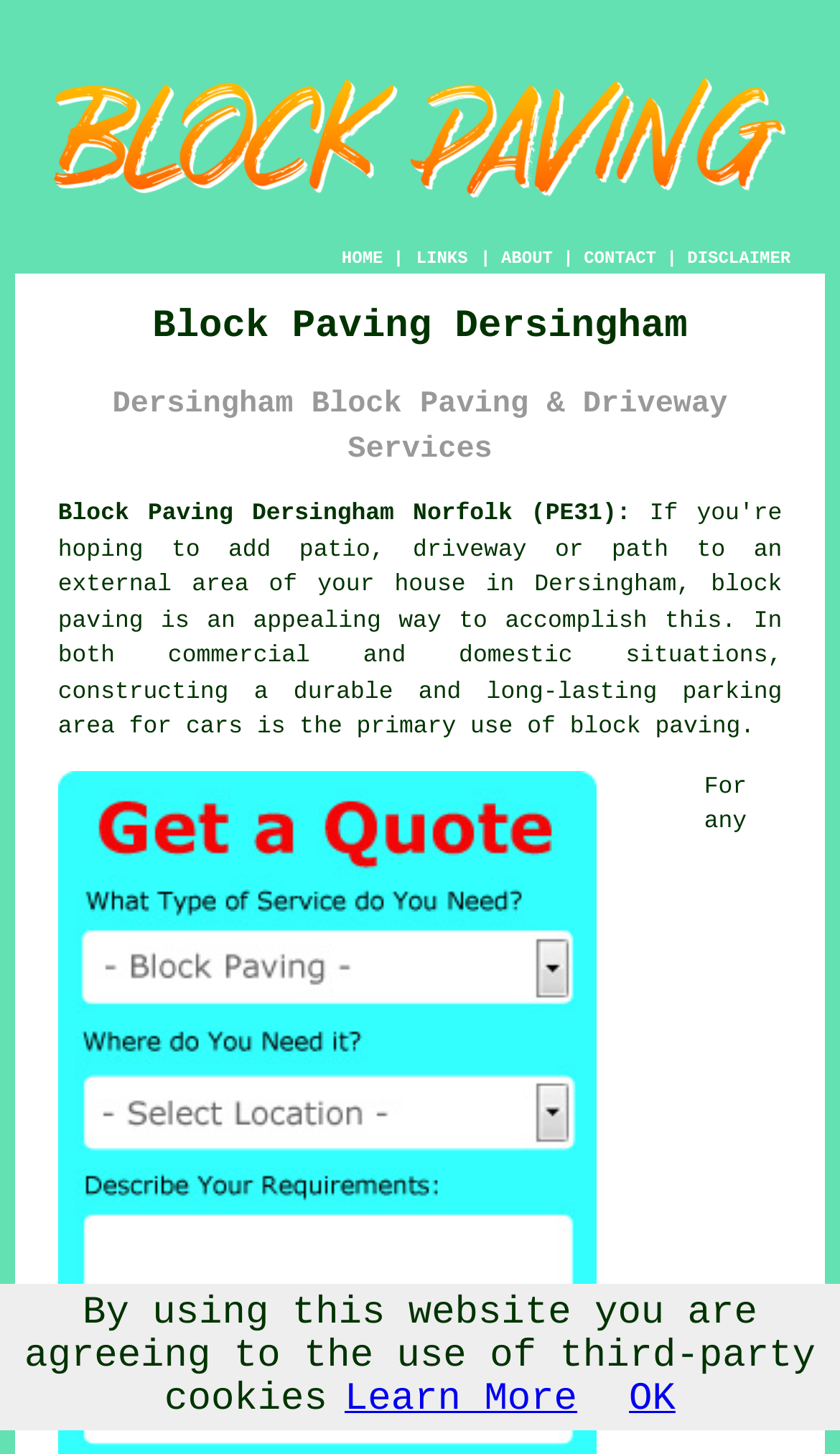What is the name of the block paving service?
From the screenshot, supply a one-word or short-phrase answer.

Dersingham Block Paving